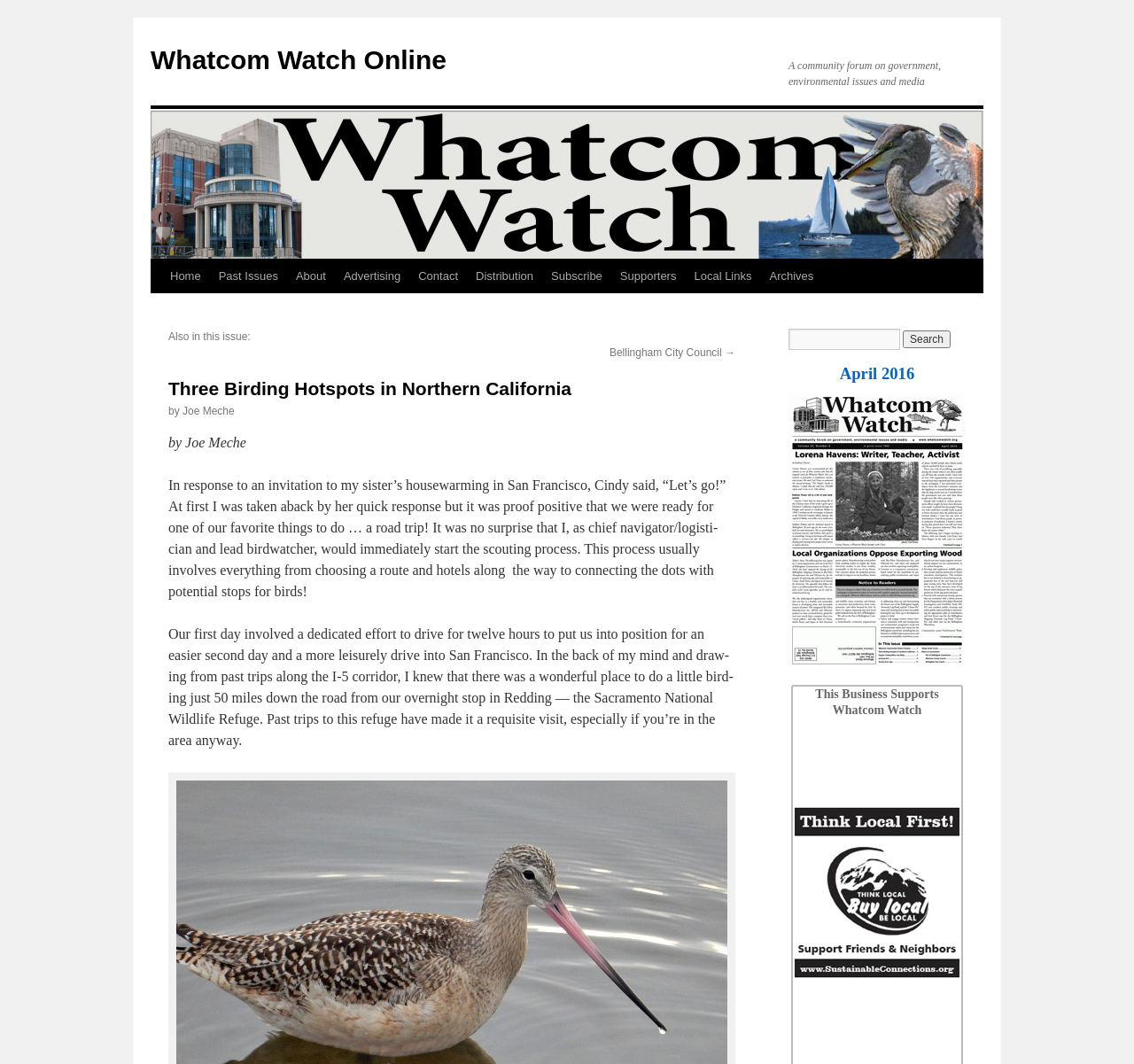Identify the primary heading of the webpage and provide its text.

Three Birding Hotspots in Northern California